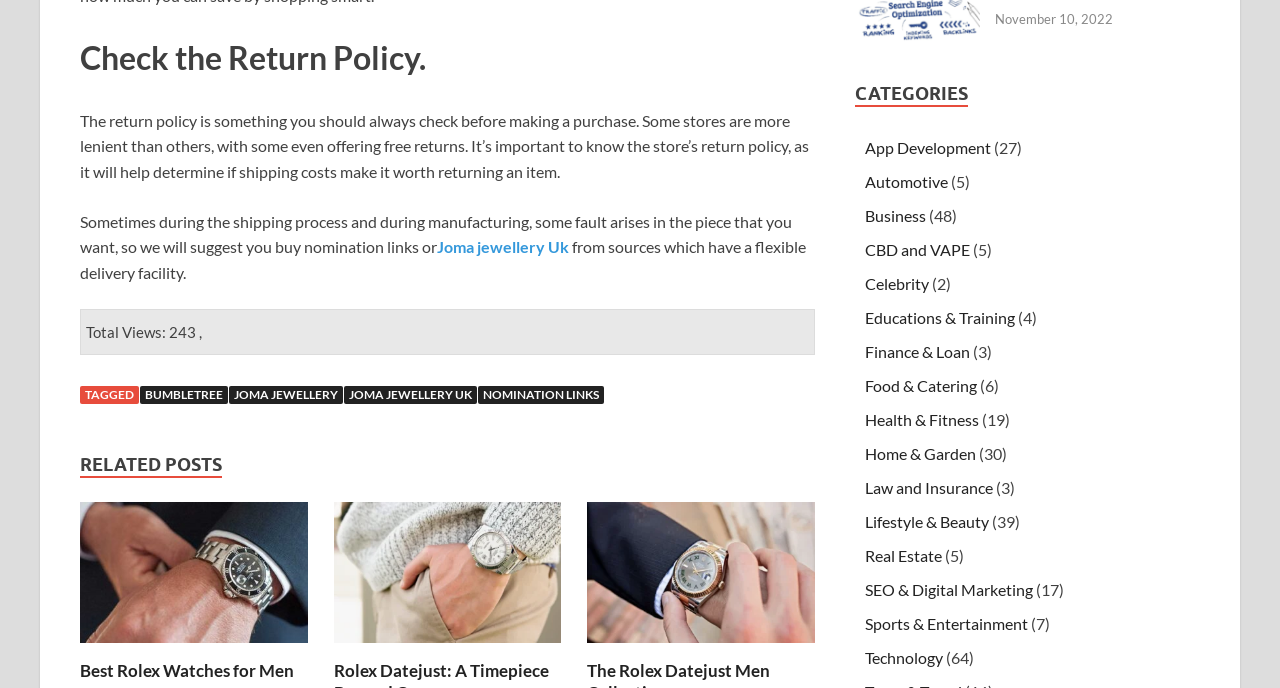Please identify the bounding box coordinates of the element's region that I should click in order to complete the following instruction: "Click on 'Joma jewellery Uk'". The bounding box coordinates consist of four float numbers between 0 and 1, i.e., [left, top, right, bottom].

[0.341, 0.345, 0.445, 0.372]